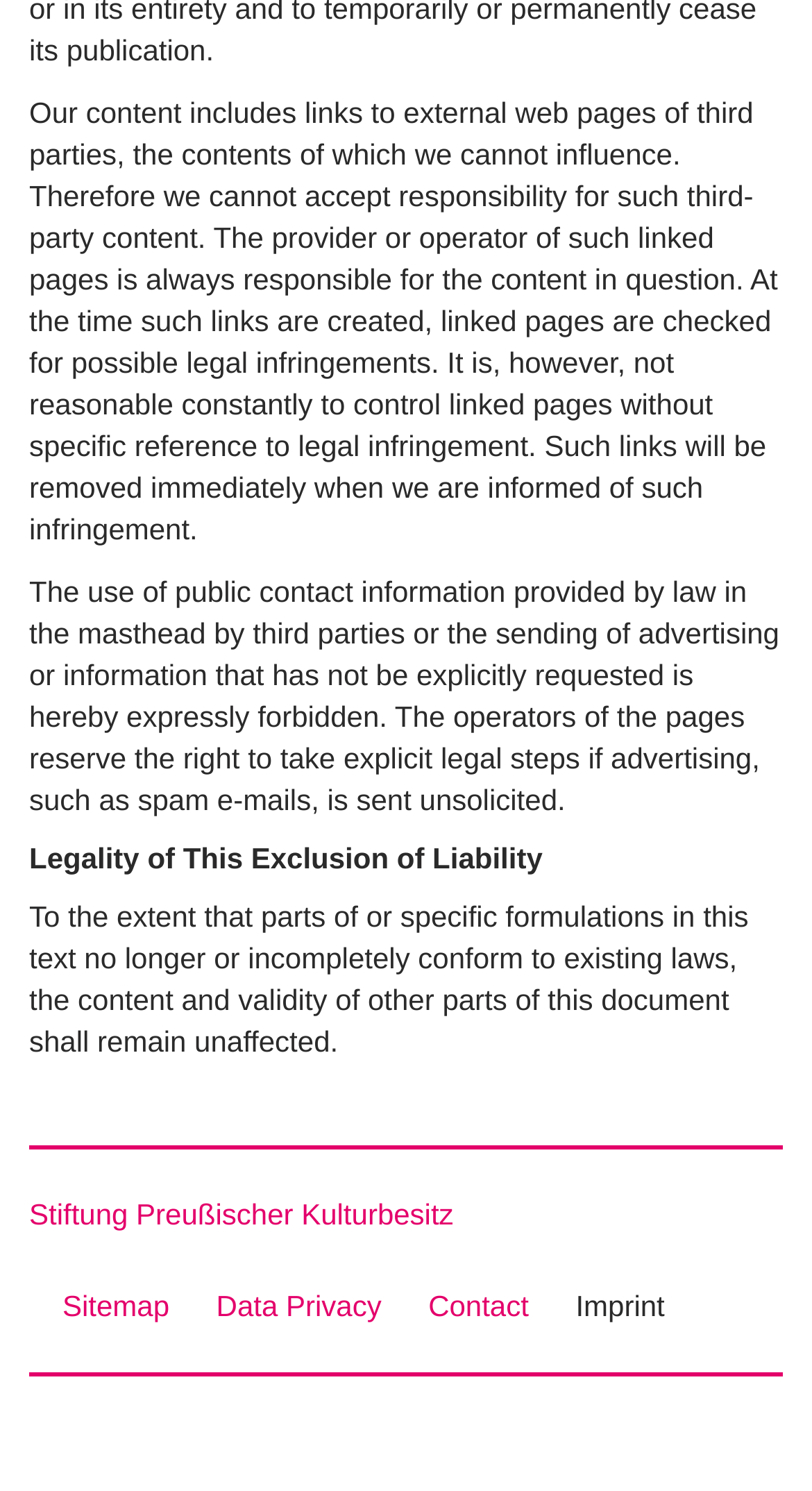Locate the bounding box for the described UI element: "Data Privacy". Ensure the coordinates are four float numbers between 0 and 1, formatted as [left, top, right, bottom].

[0.266, 0.855, 0.47, 0.898]